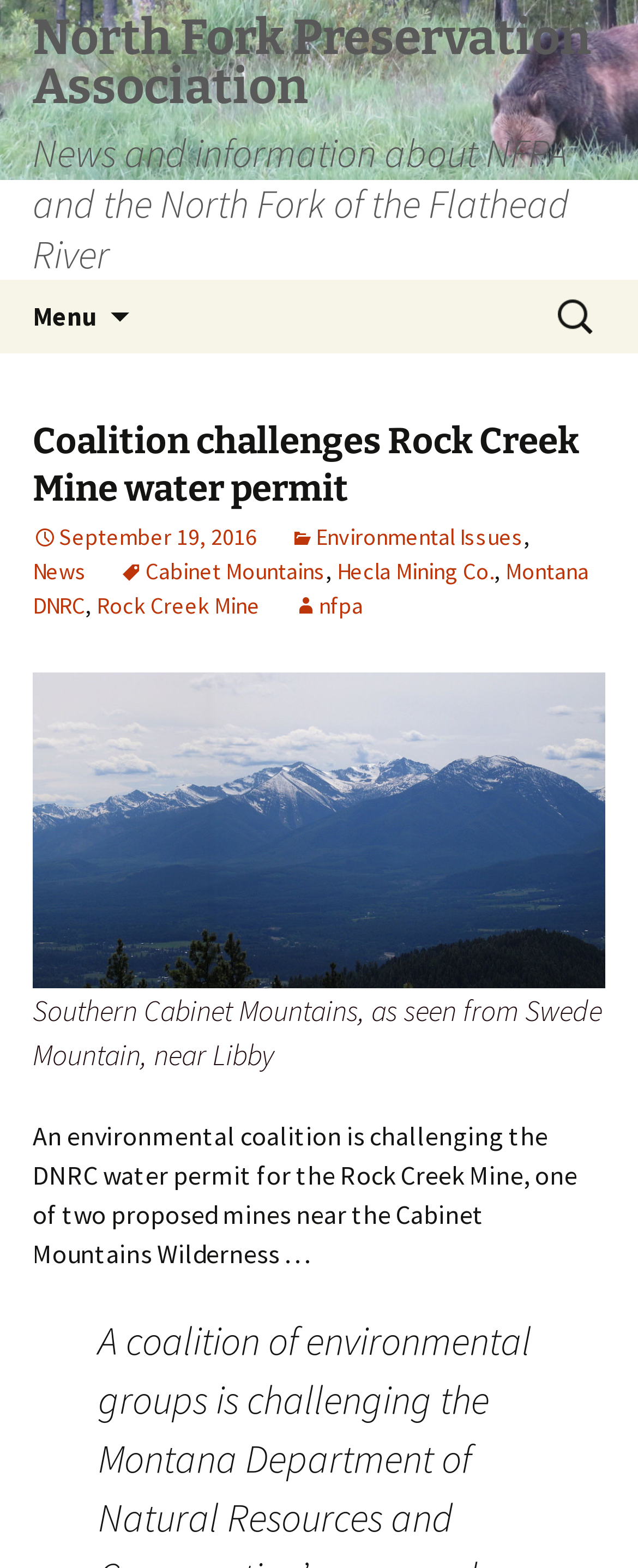Given the description Rock Creek Mine, predict the bounding box coordinates of the UI element. Ensure the coordinates are in the format (top-left x, top-left y, bottom-right x, bottom-right y) and all values are between 0 and 1.

[0.151, 0.377, 0.408, 0.396]